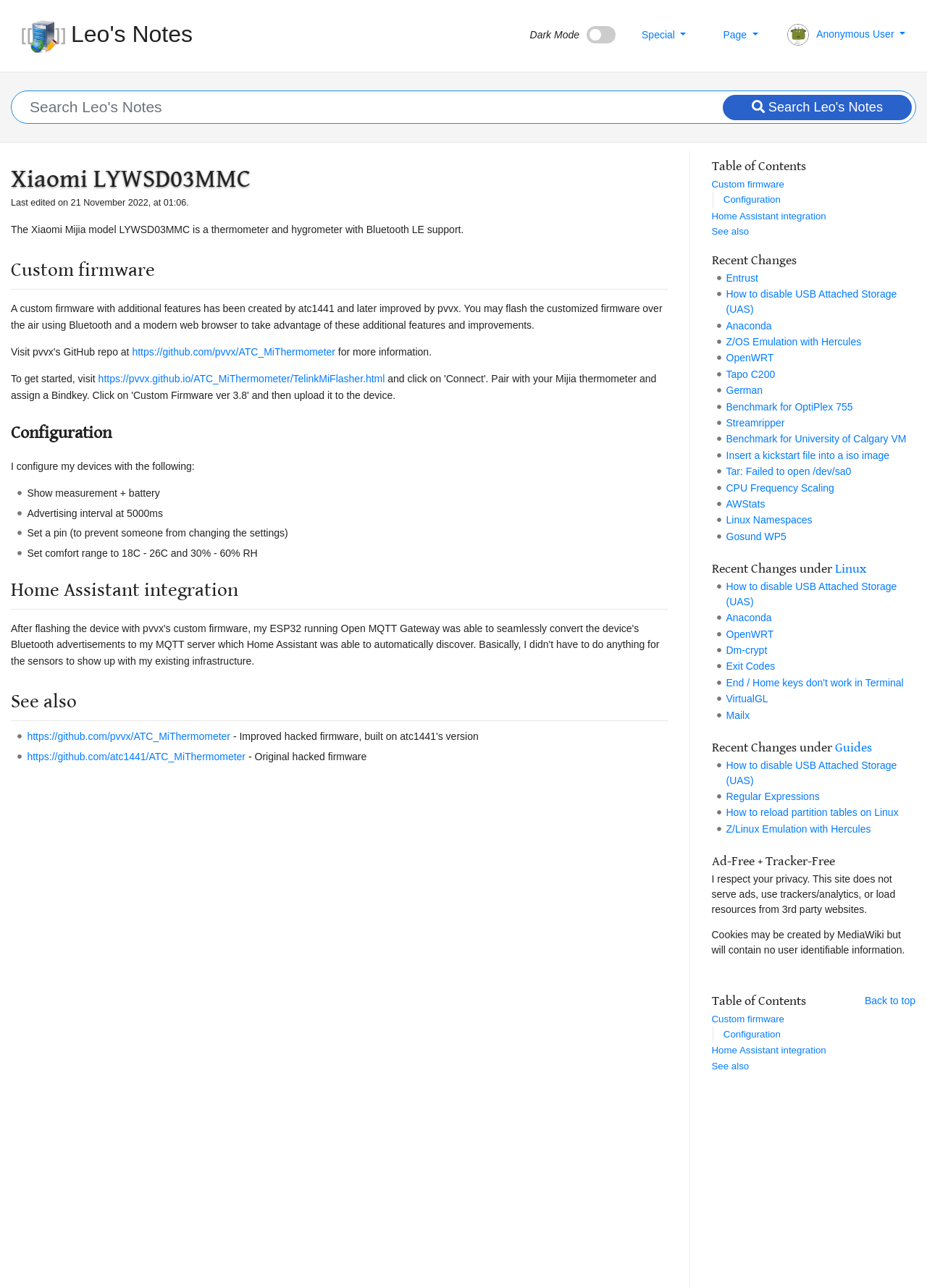Based on the image, provide a detailed and complete answer to the question: 
What is the name of the thermometer and hygrometer model?

The question asks for the name of the thermometer and hygrometer model. From the webpage, we can find the heading 'Xiaomi LYWSD03MMC' which indicates that LYWSD03MMC is the model of the thermometer and hygrometer.